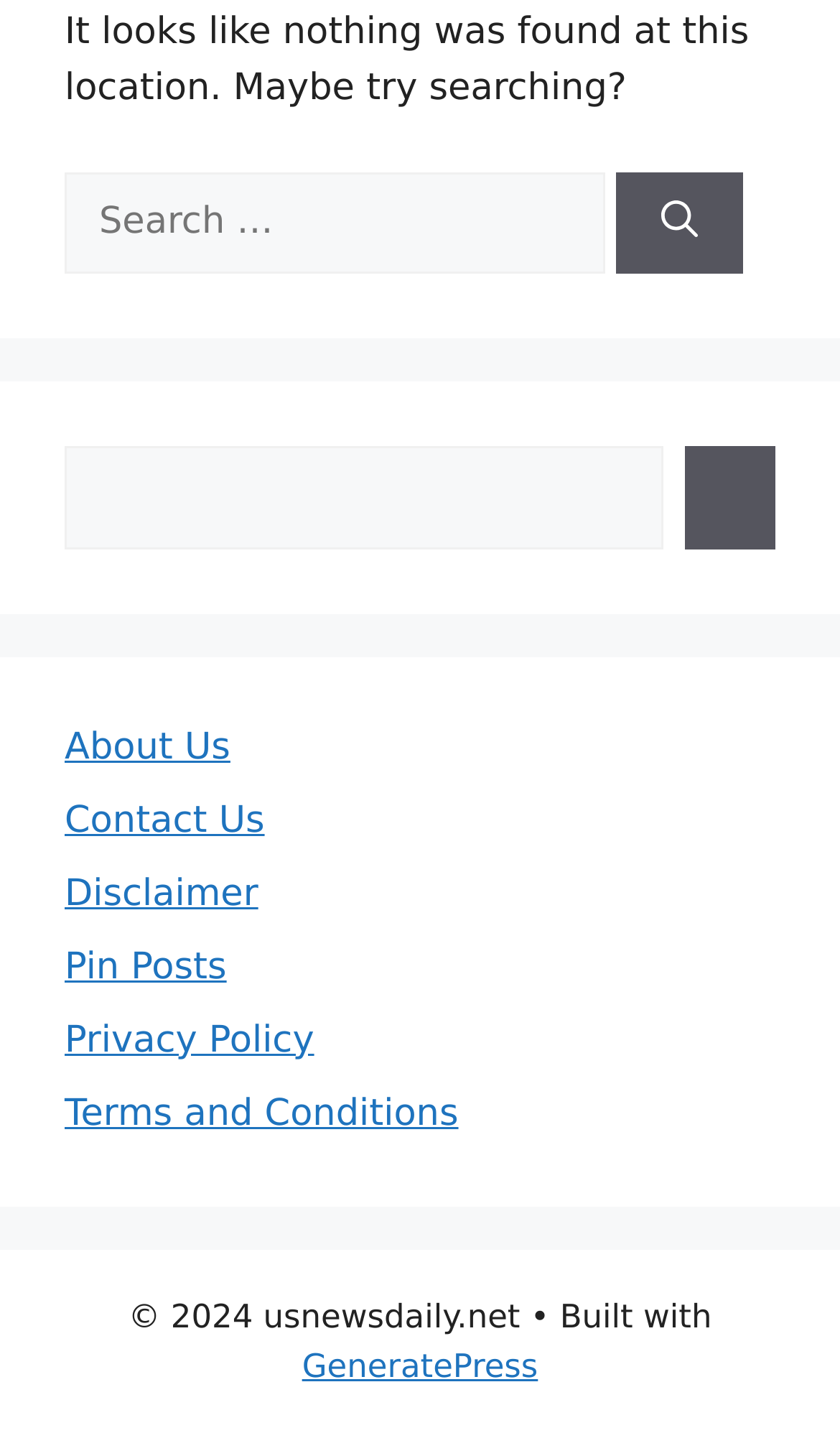Identify the bounding box for the UI element described as: "parent_node: Search for: aria-label="Search"". The coordinates should be four float numbers between 0 and 1, i.e., [left, top, right, bottom].

[0.734, 0.12, 0.886, 0.191]